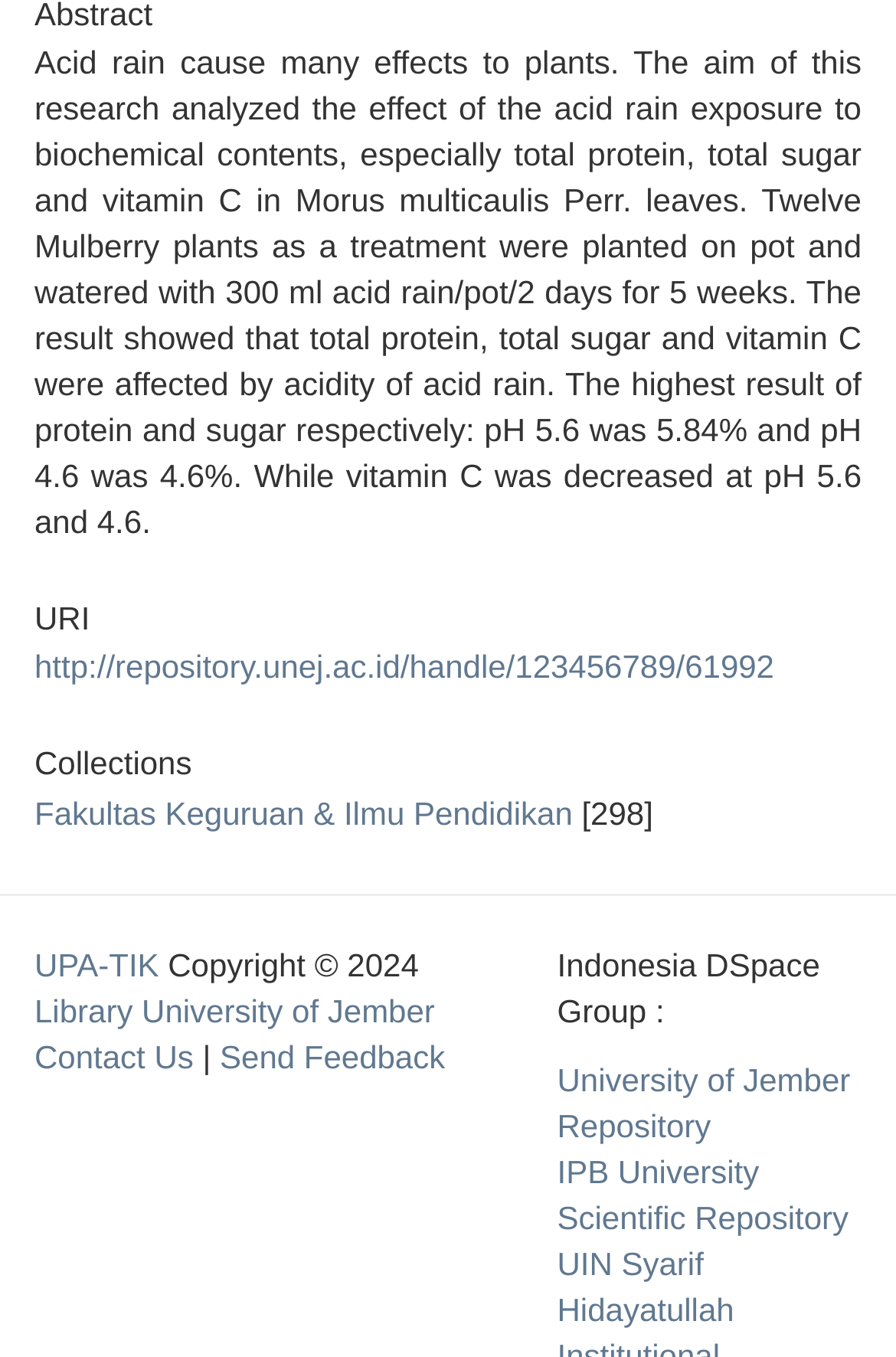Please specify the bounding box coordinates of the element that should be clicked to execute the given instruction: 'Contact the library'. Ensure the coordinates are four float numbers between 0 and 1, expressed as [left, top, right, bottom].

[0.038, 0.765, 0.216, 0.792]